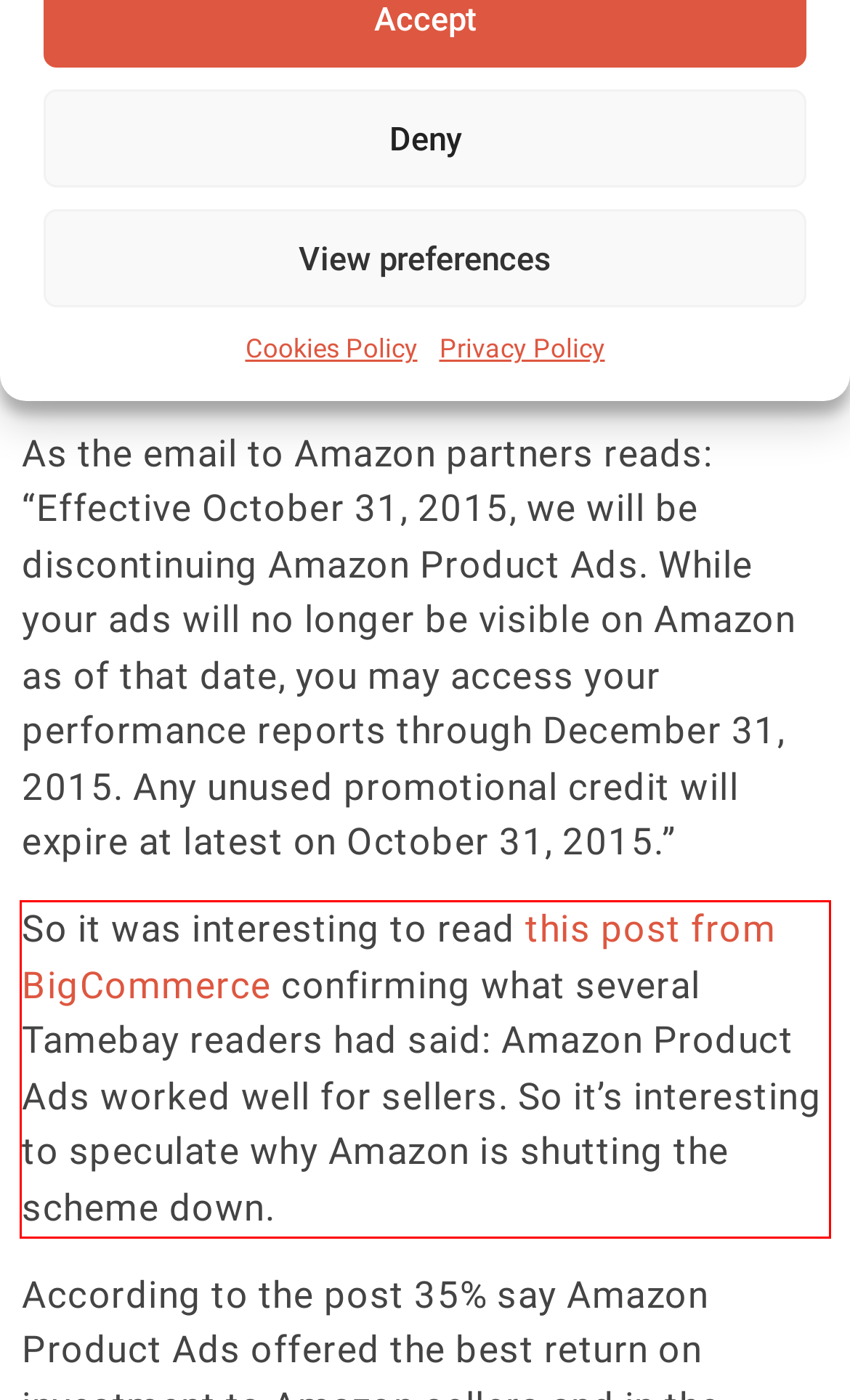Analyze the webpage screenshot and use OCR to recognize the text content in the red bounding box.

So it was interesting to read this post from BigCommerce confirming what several Tamebay readers had said: Amazon Product Ads worked well for sellers. So it’s interesting to speculate why Amazon is shutting the scheme down.